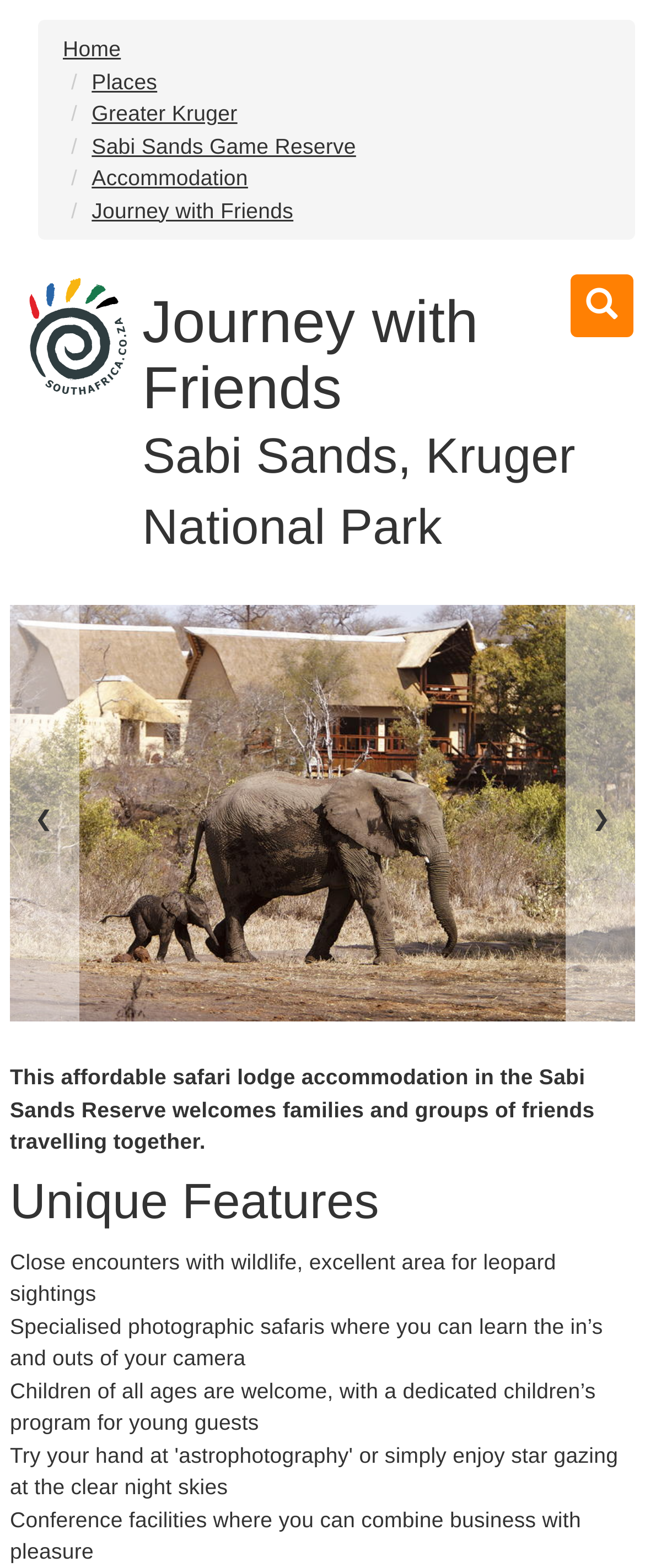What is the location of this safari lodge?
Based on the screenshot, give a detailed explanation to answer the question.

Based on the webpage, the location of this safari lodge is in the Sabi Sands Reserve, as mentioned in the static text 'This affordable safari lodge accommodation in the Sabi Sands Reserve welcomes families and groups of friends travelling together'.